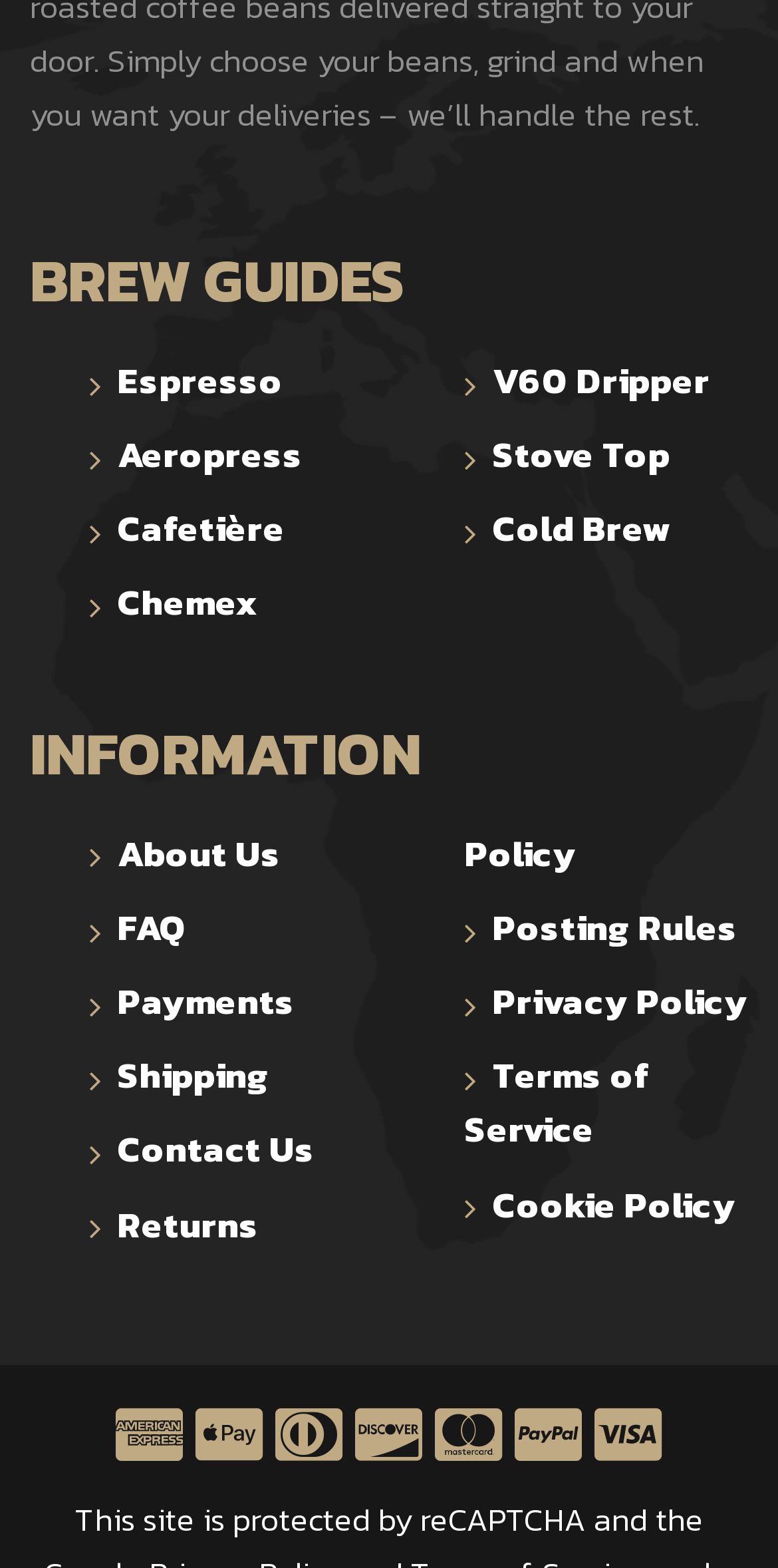How many columns of links are there?
Using the image provided, answer with just one word or phrase.

2